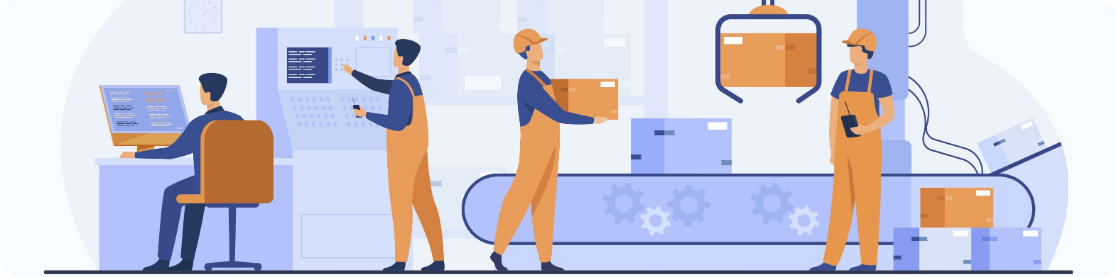Answer the question below using just one word or a short phrase: 
What is the purpose of the mechanical crane?

Lifting a box